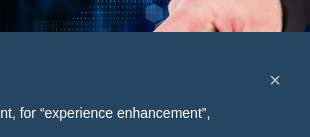Describe every aspect of the image in detail.

The image captures a moment from the Codemotion Conference 2023, where innovation and transformation in the insurance industry are at the forefront of discussion. The setting features a hand reaching towards a digital interface, symbolizing the dynamic intersection of technology and insurance. This event highlights key themes such as the importance of embracing digital tools, which are essential for navigating the evolving needs and behaviors of customers, especially as the industry faces a digital revolution. The accompanying text emphasizes the strategic role of smart sensors, predictive analytics, and voice user interfaces in enhancing customer interaction and decision-making processes. The conference serves as a platform for exploring these transformative ideas, aiming to equip insurers with the necessary tools to create personalized customer experiences in a rapidly changing landscape.